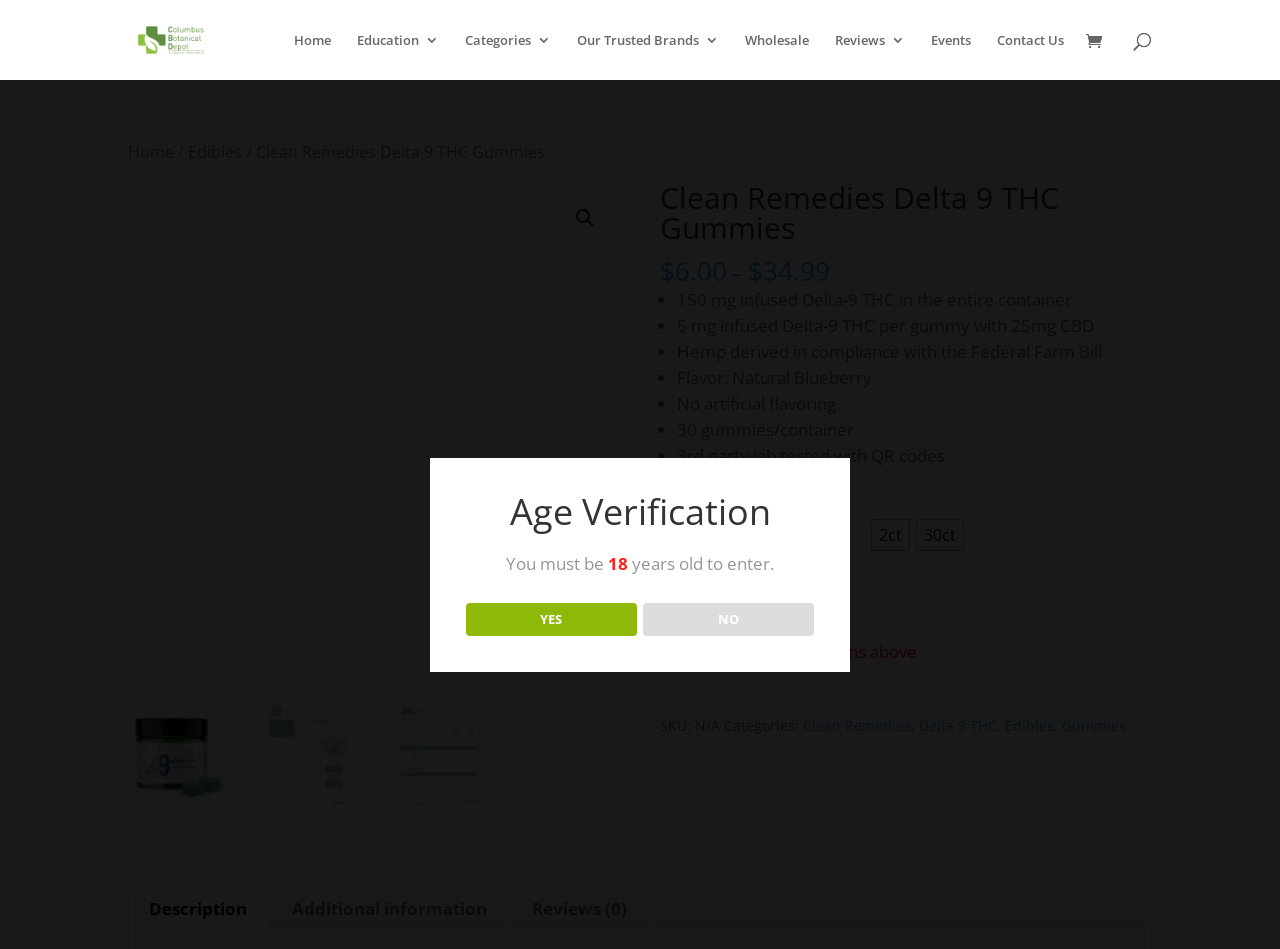What is the flavor of the gummies?
Refer to the image and give a detailed response to the question.

The flavor of the gummies can be found in the product details section, where it is listed as one of the product features. It is indicated by the text 'Flavor: Natural Blueberry'.